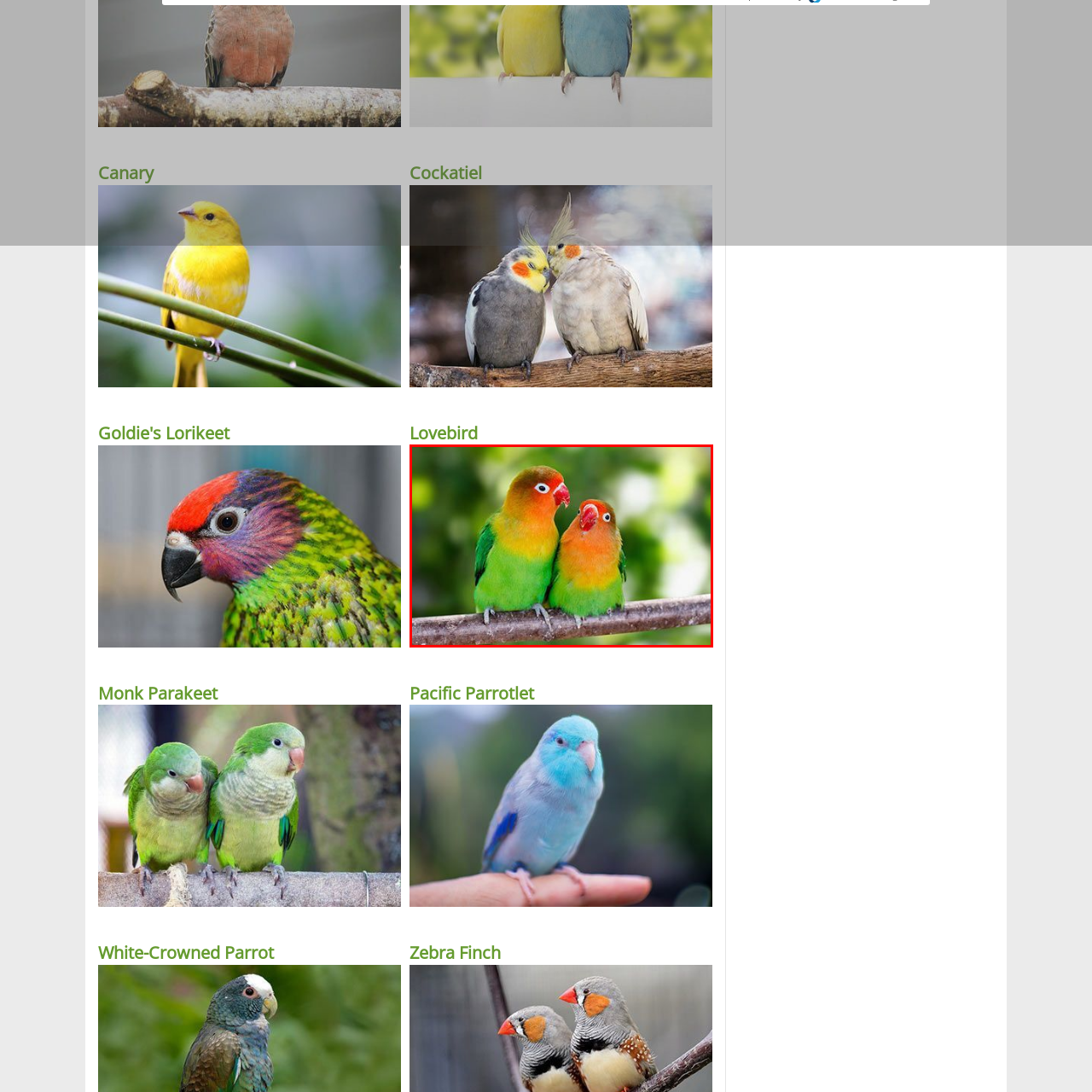View the portion of the image within the red bounding box and answer this question using a single word or phrase:
How many Lovebirds are perched on the branch?

two